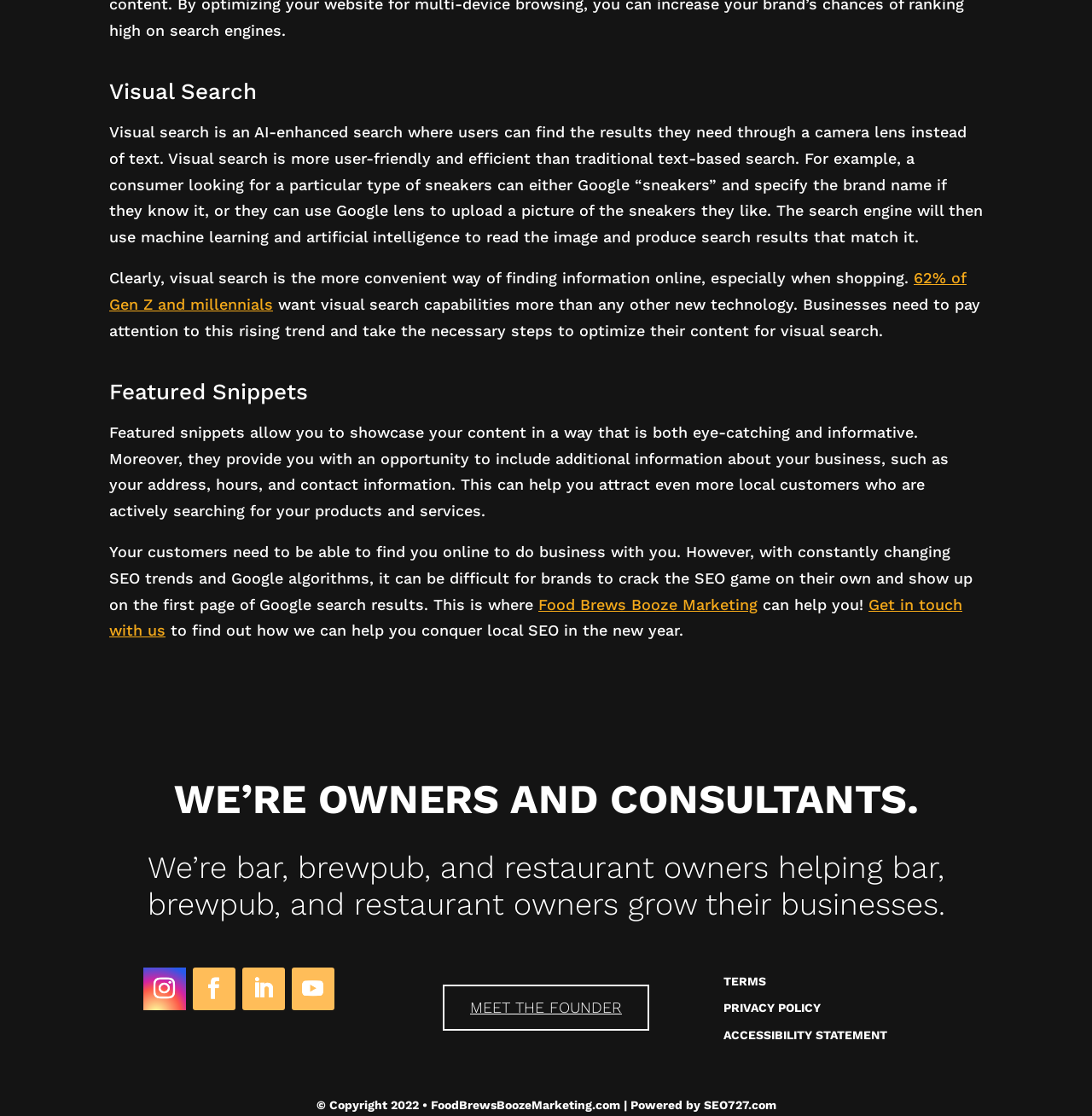What is the benefit of featured snippets?
Using the visual information, reply with a single word or short phrase.

Showcase content in an eye-catching way